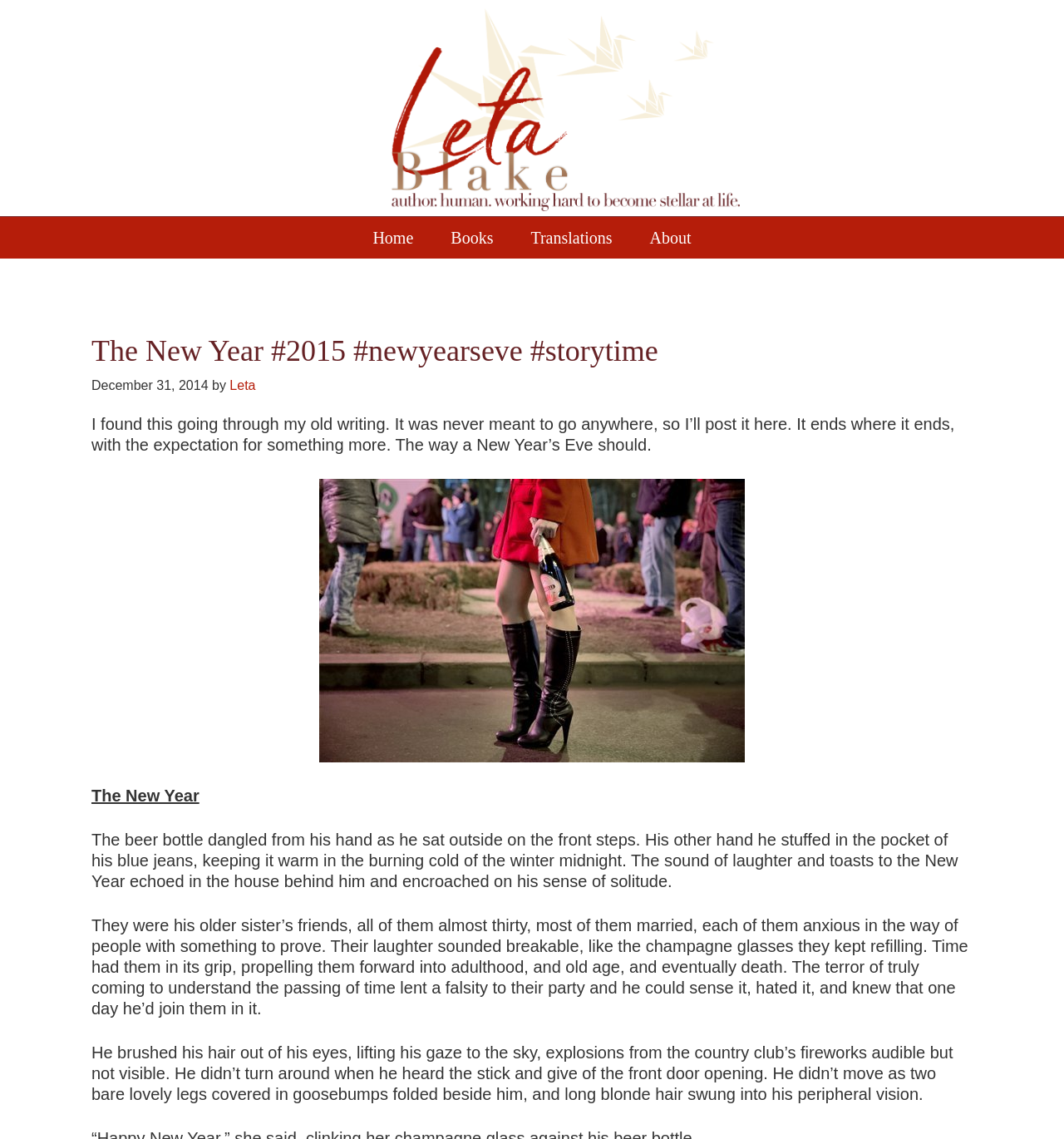Please examine the image and answer the question with a detailed explanation:
What is the author's name?

The author's name is found in the link 'Leta Blake' with bounding box coordinates [0.367, 0.007, 0.695, 0.19]. This link is located at the top of the page, indicating that it is a prominent element and likely represents the author's name.